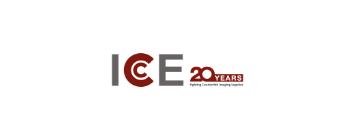What is the ICCE's mission?
Answer the question with a single word or phrase by looking at the picture.

Safeguard intellectual property